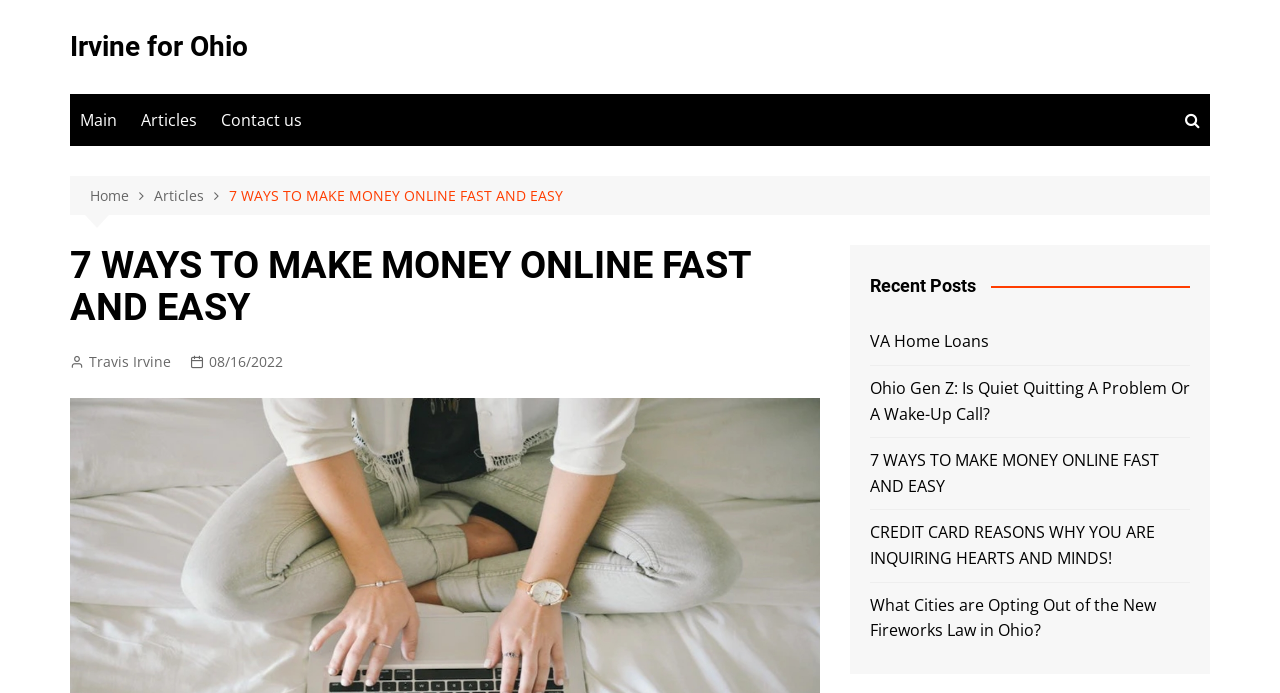Kindly determine the bounding box coordinates of the area that needs to be clicked to fulfill this instruction: "visit Travis Irvine's page".

[0.055, 0.506, 0.134, 0.538]